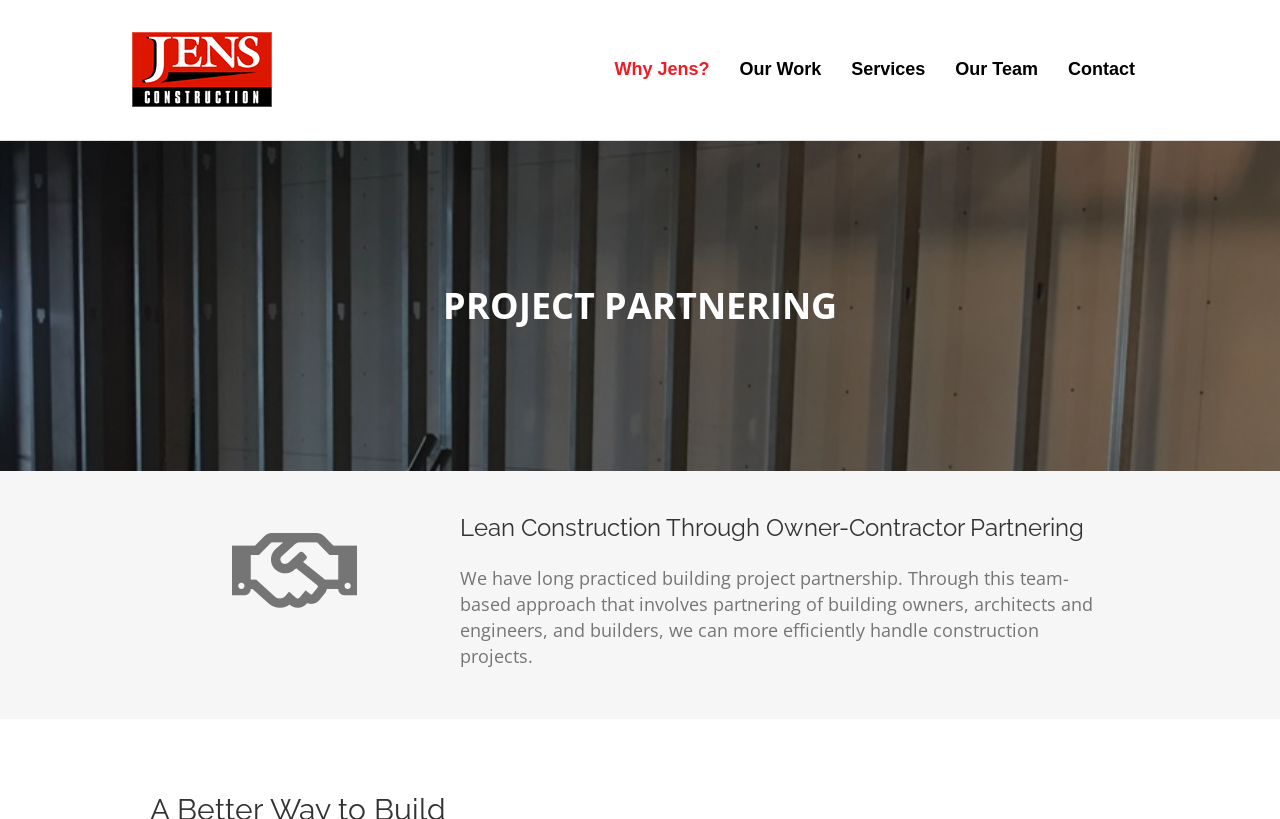Please give a concise answer to this question using a single word or phrase: 
What is the main topic of the webpage?

Project Partnering